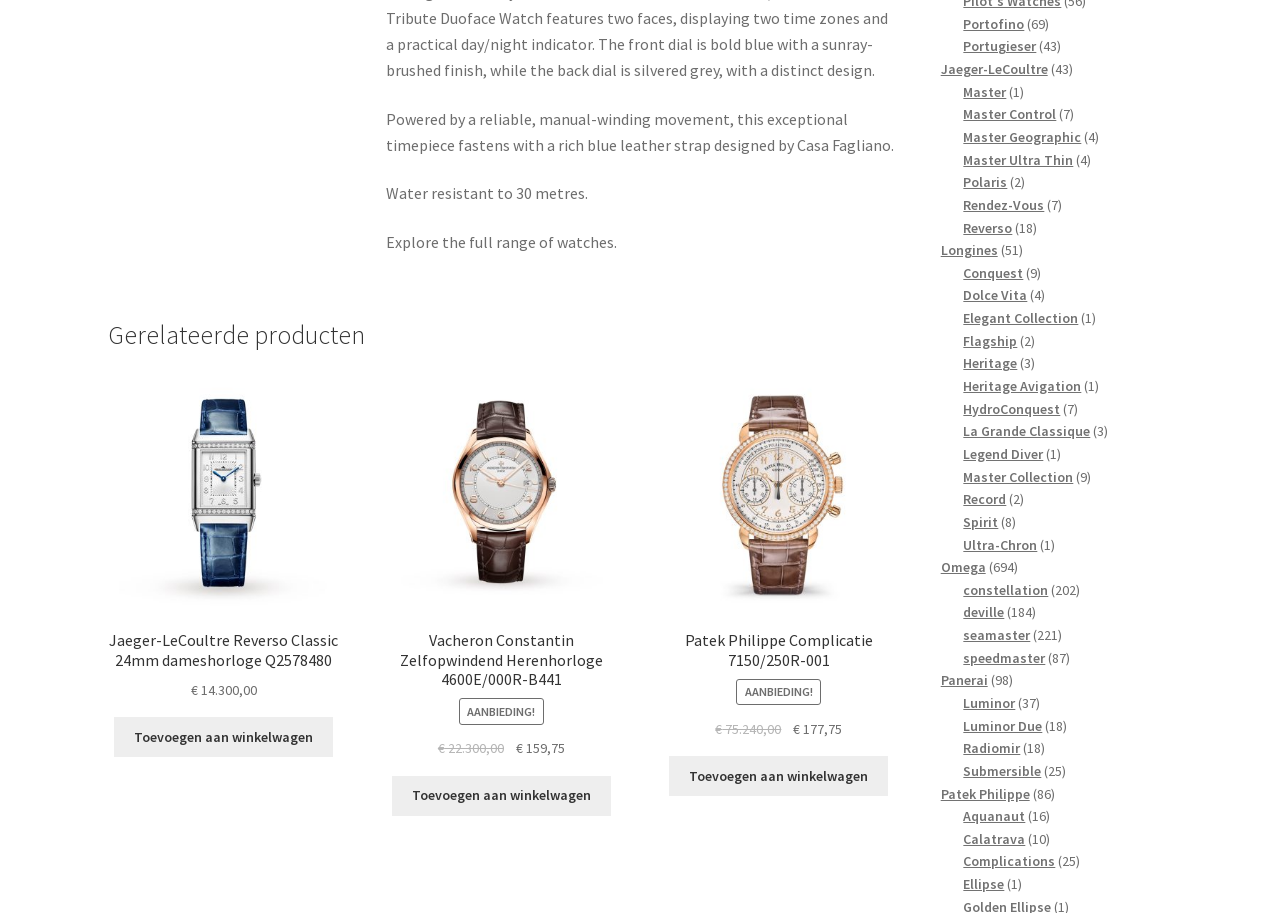Provide the bounding box coordinates for the UI element that is described as: "Master Geographic".

[0.753, 0.14, 0.845, 0.16]